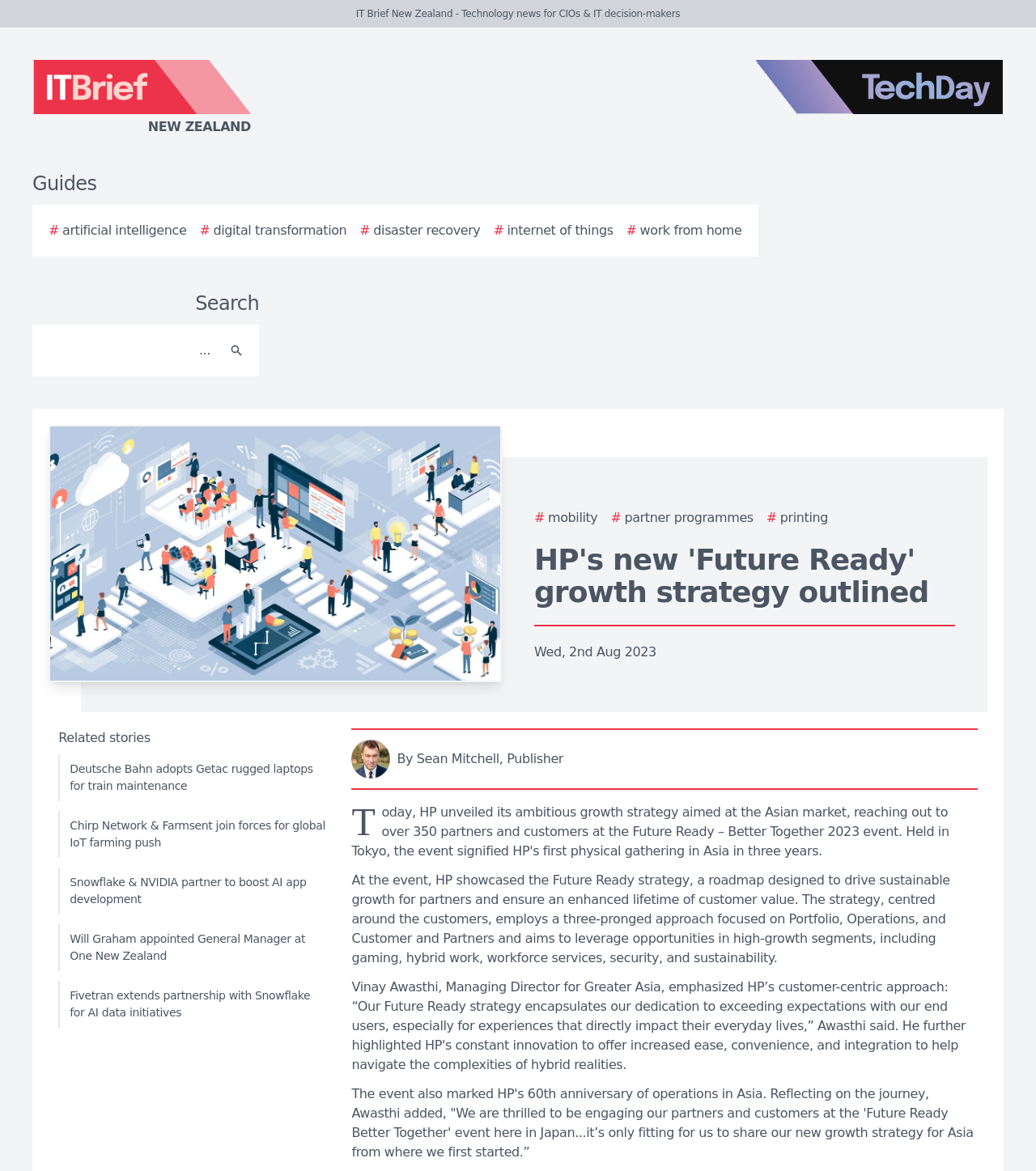Answer with a single word or phrase: 
How many related stories are listed?

4